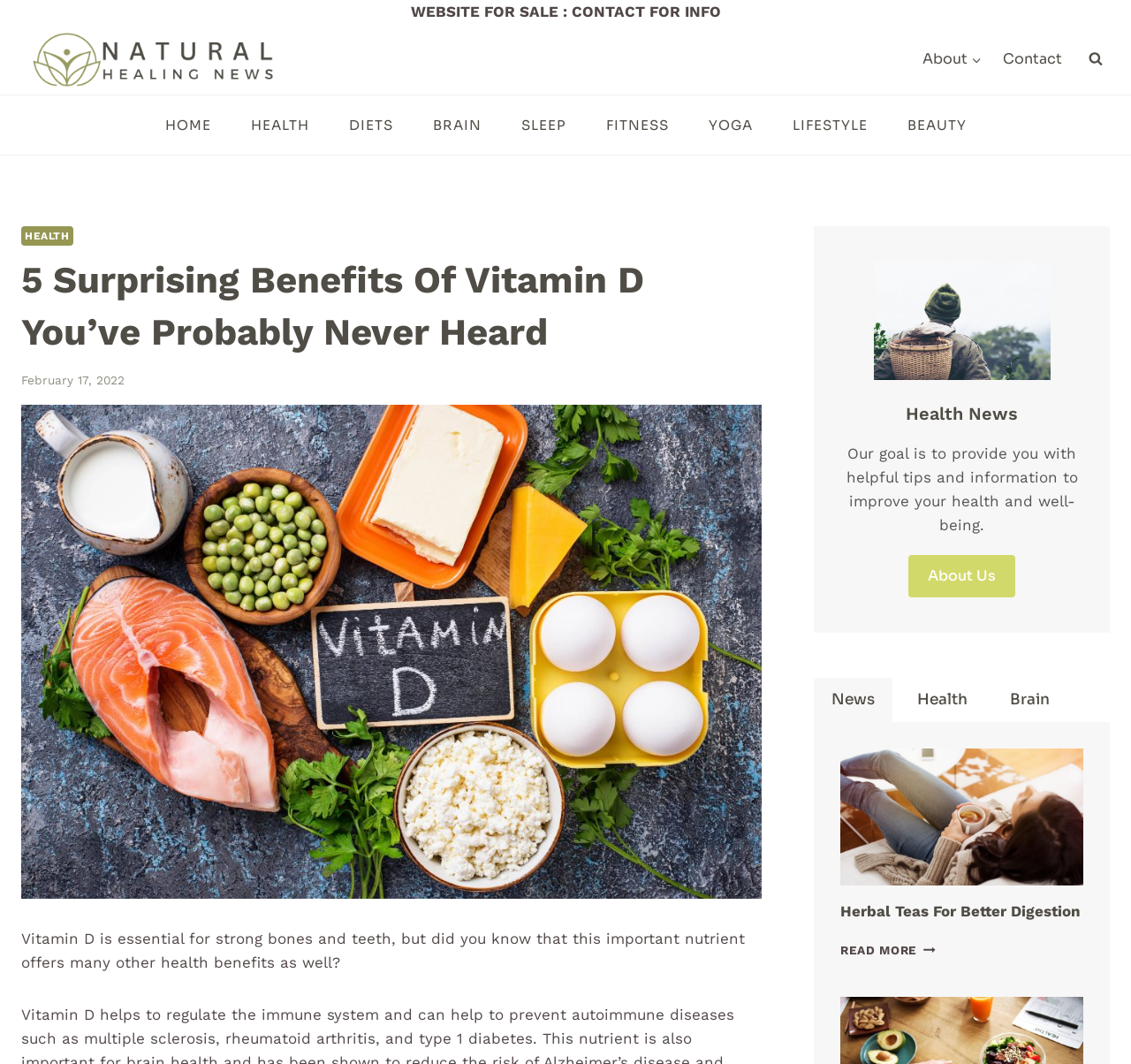Using the description "Herbal Teas for Better Digestion", locate and provide the bounding box of the UI element.

[0.743, 0.848, 0.955, 0.864]